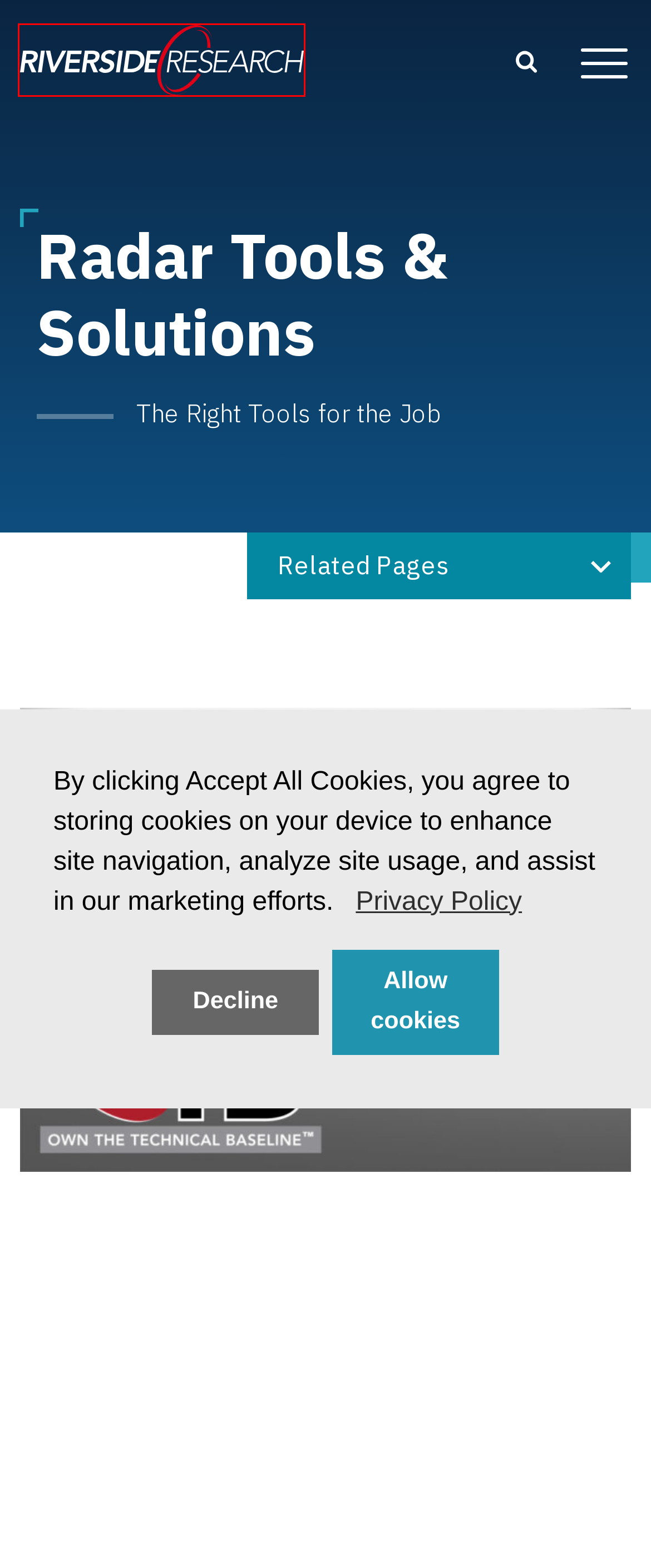Check out the screenshot of a webpage with a red rectangle bounding box. Select the best fitting webpage description that aligns with the new webpage after clicking the element inside the bounding box. Here are the candidates:
A. Artificial Intelligence an Machine Learning - Riverside Research
B. THz Technologies - Riverside Research
C. Early Career - Riverside Research
D. Community Engagement - Riverside Research
E. Home - Riverside Research
F. Board of Trustees - Riverside Research
G. Diversity and Inclusion - Riverside Research
H. Intelligence, Surveillance & Reconnaissance (ISR) - Riverside Research

E